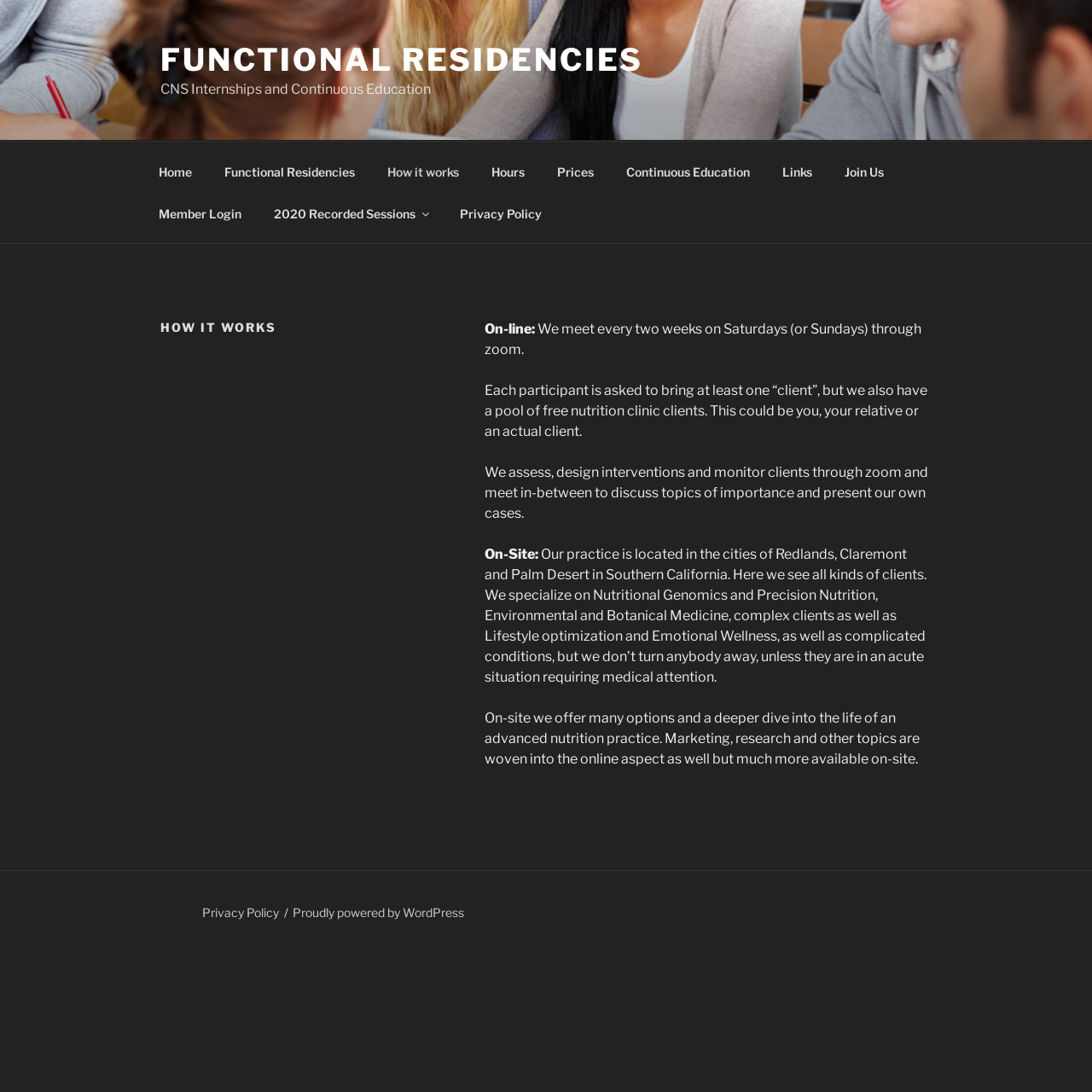Offer a meticulous caption that includes all visible features of the webpage.

The webpage is about Functional Residencies, specifically focusing on how it works. At the top, there is a navigation menu with 10 links, including "Home", "Functional Residencies", "How it works", "Hours", "Prices", "Continuous Education", "Links", "Join Us", "Member Login", and "2020 Recorded Sessions". Below the navigation menu, there is a header section with a heading "HOW IT WORKS".

The main content of the webpage is divided into two sections: "On-line" and "On-Site". The "On-line" section explains that the program meets every two weeks on Saturdays or Sundays through Zoom, where participants bring their own clients and discuss topics of importance. The "On-Site" section describes the practice locations in Southern California, where they see various clients and specialize in areas such as Nutritional Genomics and Precision Nutrition.

There are five paragraphs of text in total, providing detailed information about the program's online and on-site activities. At the bottom of the page, there are two links: "Privacy Policy" and "Proudly powered by WordPress".